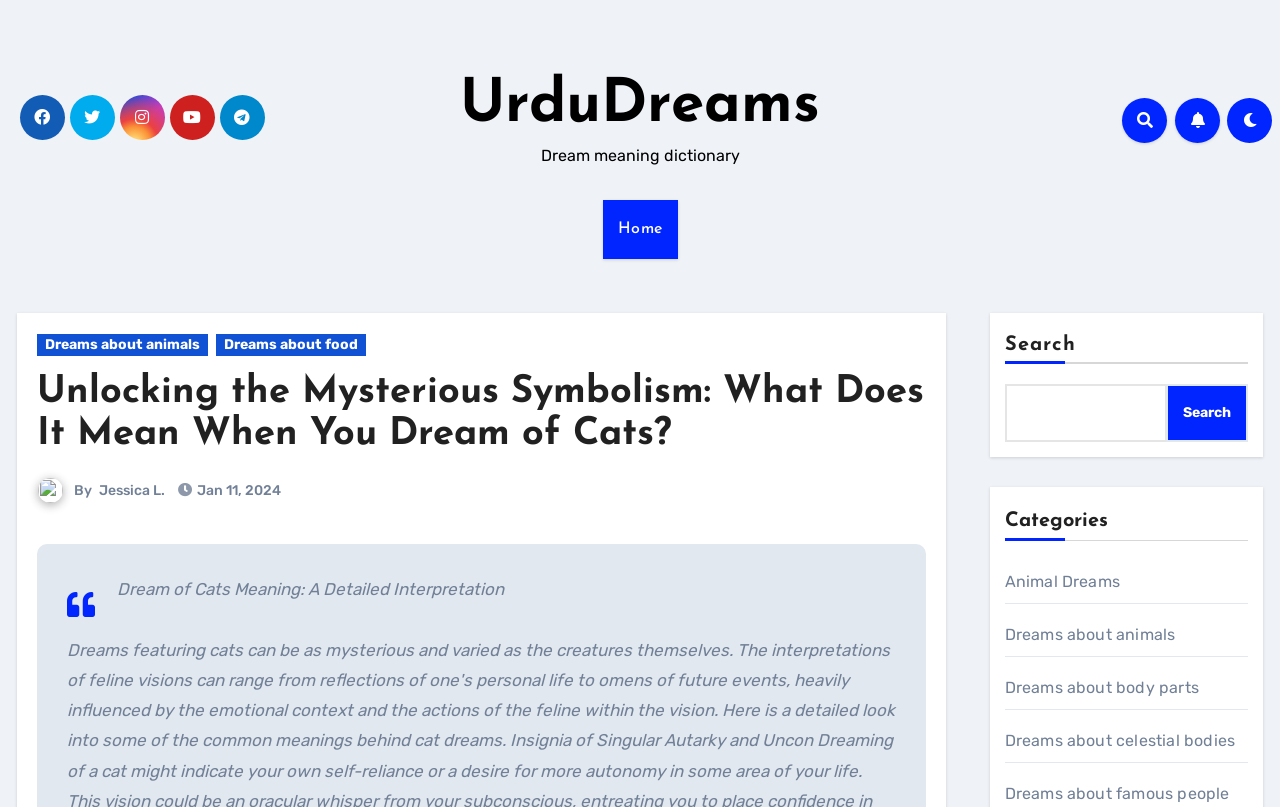Given the element description Cloudflare, specify the bounding box coordinates of the corresponding UI element in the format (top-left x, top-left y, bottom-right x, bottom-right y). All values must be between 0 and 1.

None